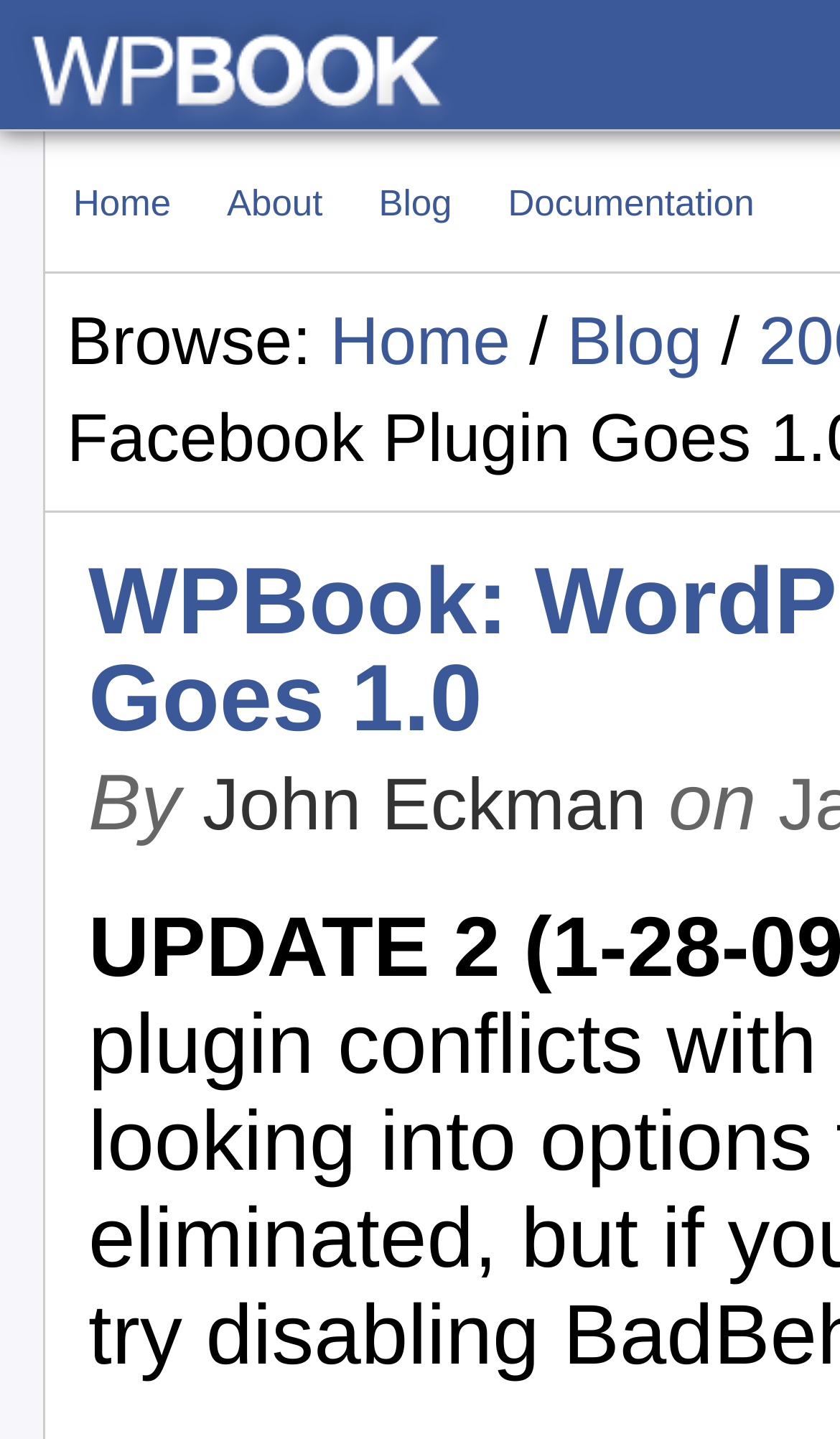Using the provided element description, identify the bounding box coordinates as (top-left x, top-left y, bottom-right x, bottom-right y). Ensure all values are between 0 and 1. Description: Blog

[0.675, 0.211, 0.836, 0.263]